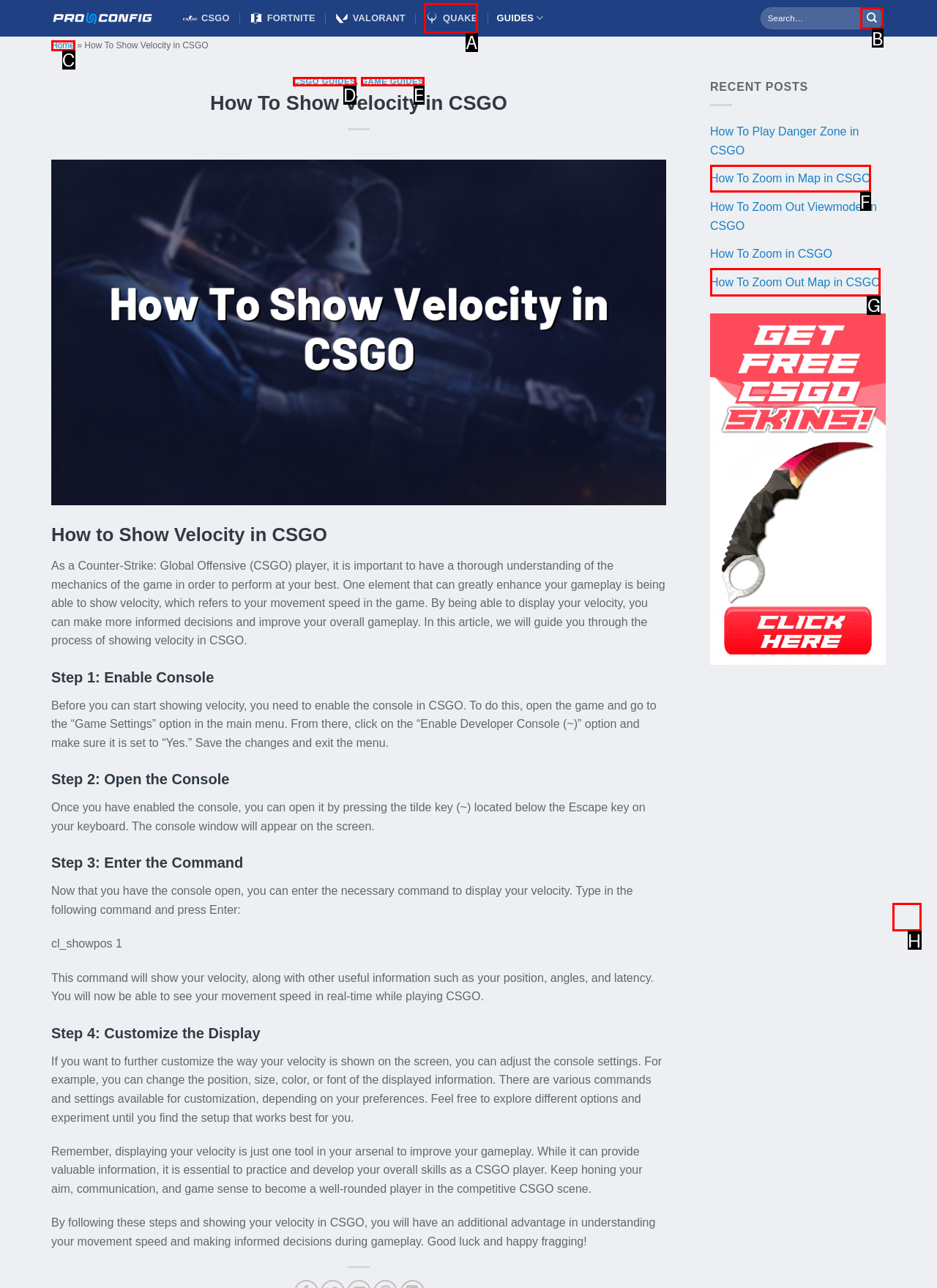Tell me which option I should click to complete the following task: Go to top of the page Answer with the option's letter from the given choices directly.

H